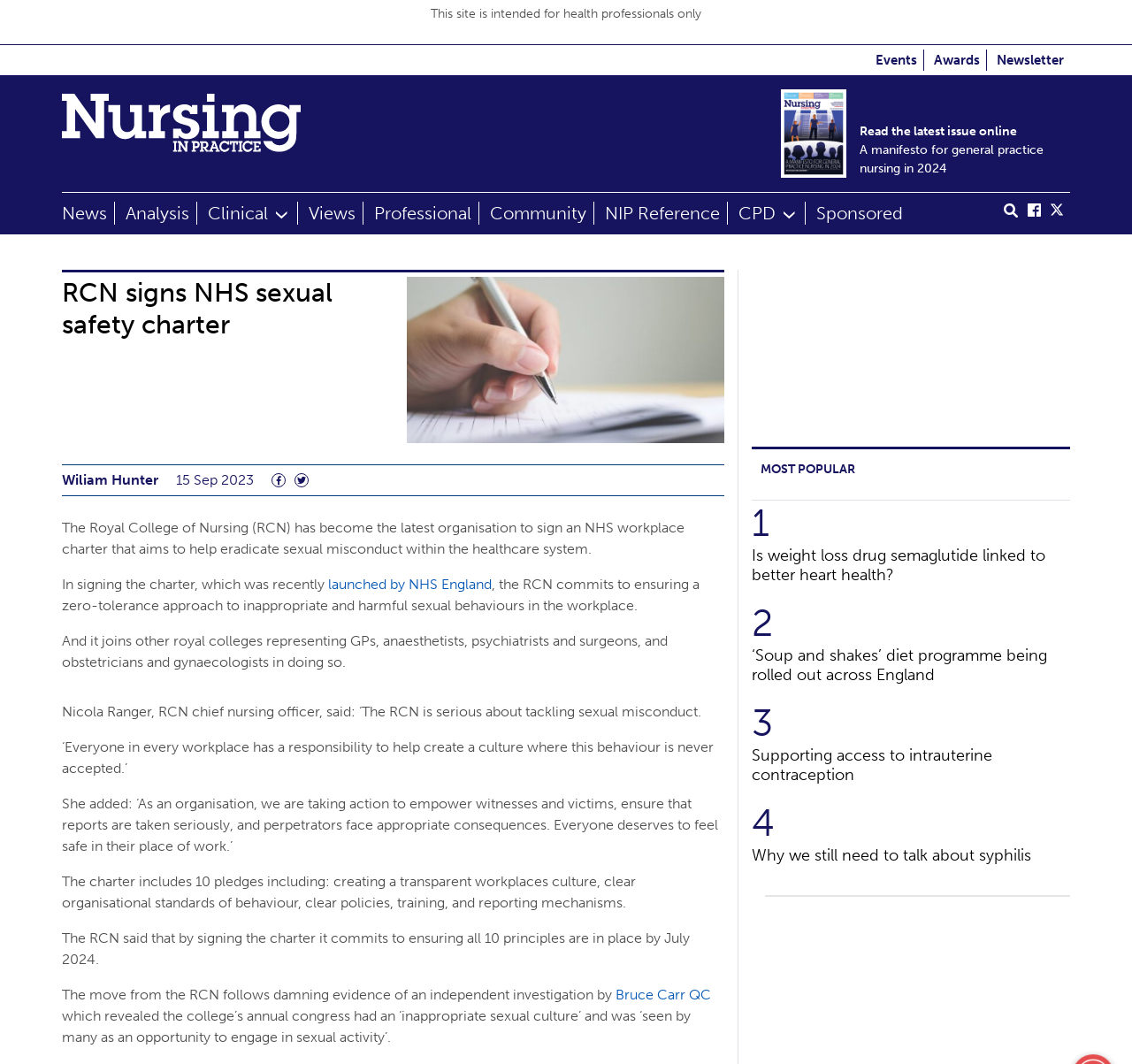What is the name of the QC who led an independent investigation?
Using the details shown in the screenshot, provide a comprehensive answer to the question.

The answer can be found in the text 'The move from the RCN follows damning evidence of an independent investigation by Bruce Carr QC'